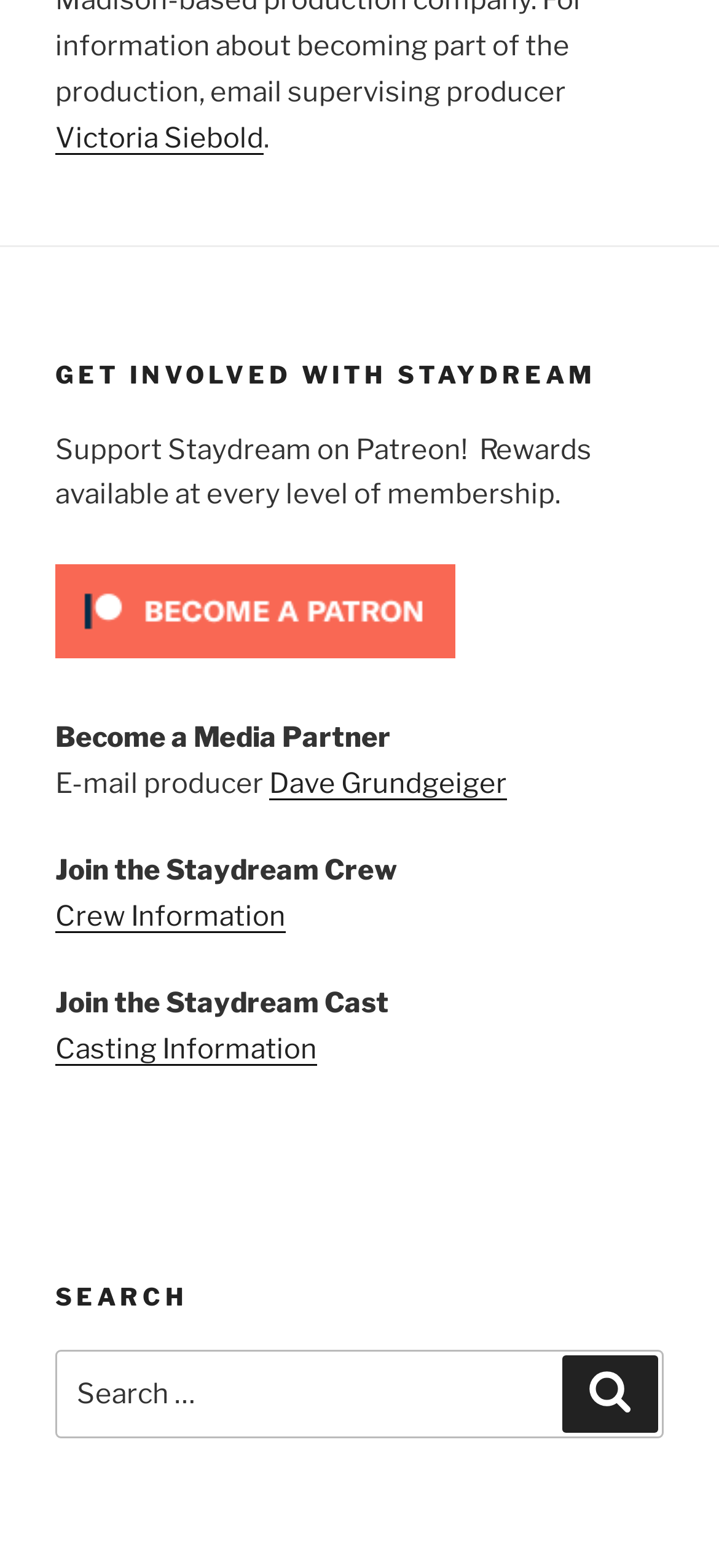Kindly provide the bounding box coordinates of the section you need to click on to fulfill the given instruction: "Join the Staydream Crew".

[0.077, 0.544, 0.551, 0.566]